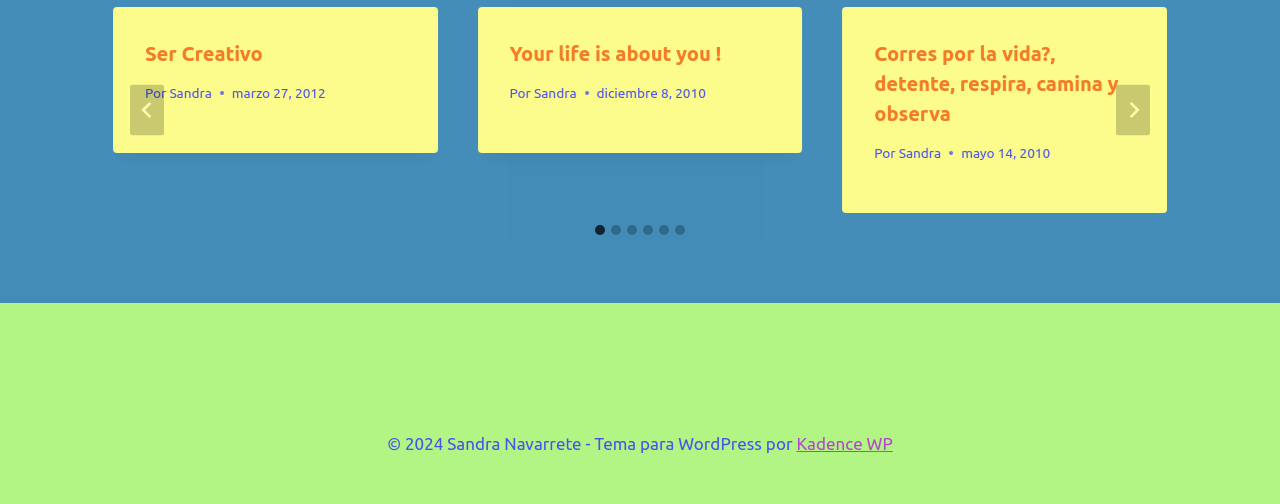Determine the bounding box coordinates for the HTML element mentioned in the following description: "Sandra". The coordinates should be a list of four floats ranging from 0 to 1, represented as [left, top, right, bottom].

[0.702, 0.287, 0.735, 0.318]